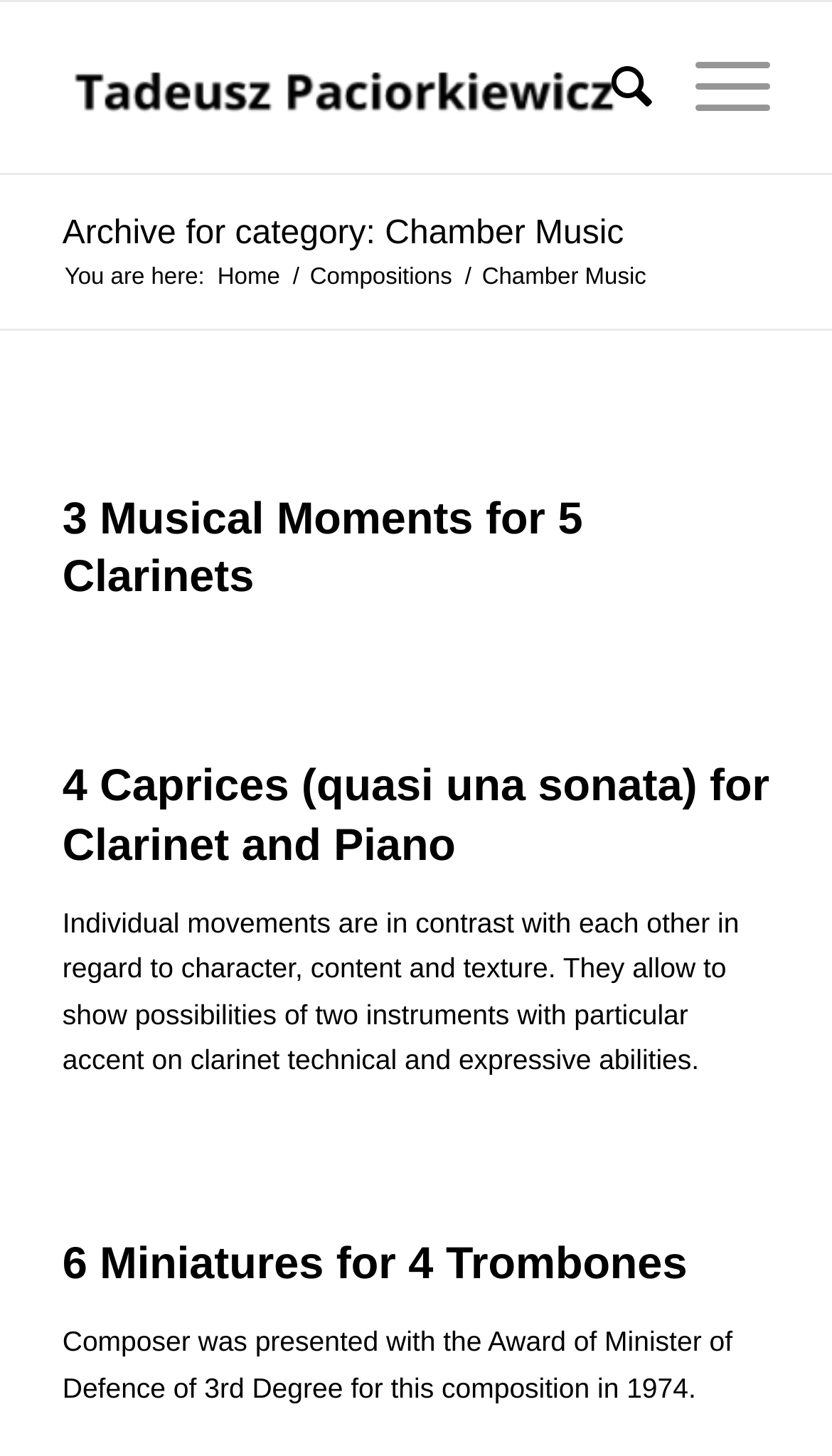From the details in the image, provide a thorough response to the question: What is the category of the compositions?

The category of the compositions can be found in the breadcrumb navigation, where it says 'You are here: Home / Compositions / Chamber Music'. This indicates that the current page is showing compositions in the Chamber Music category.